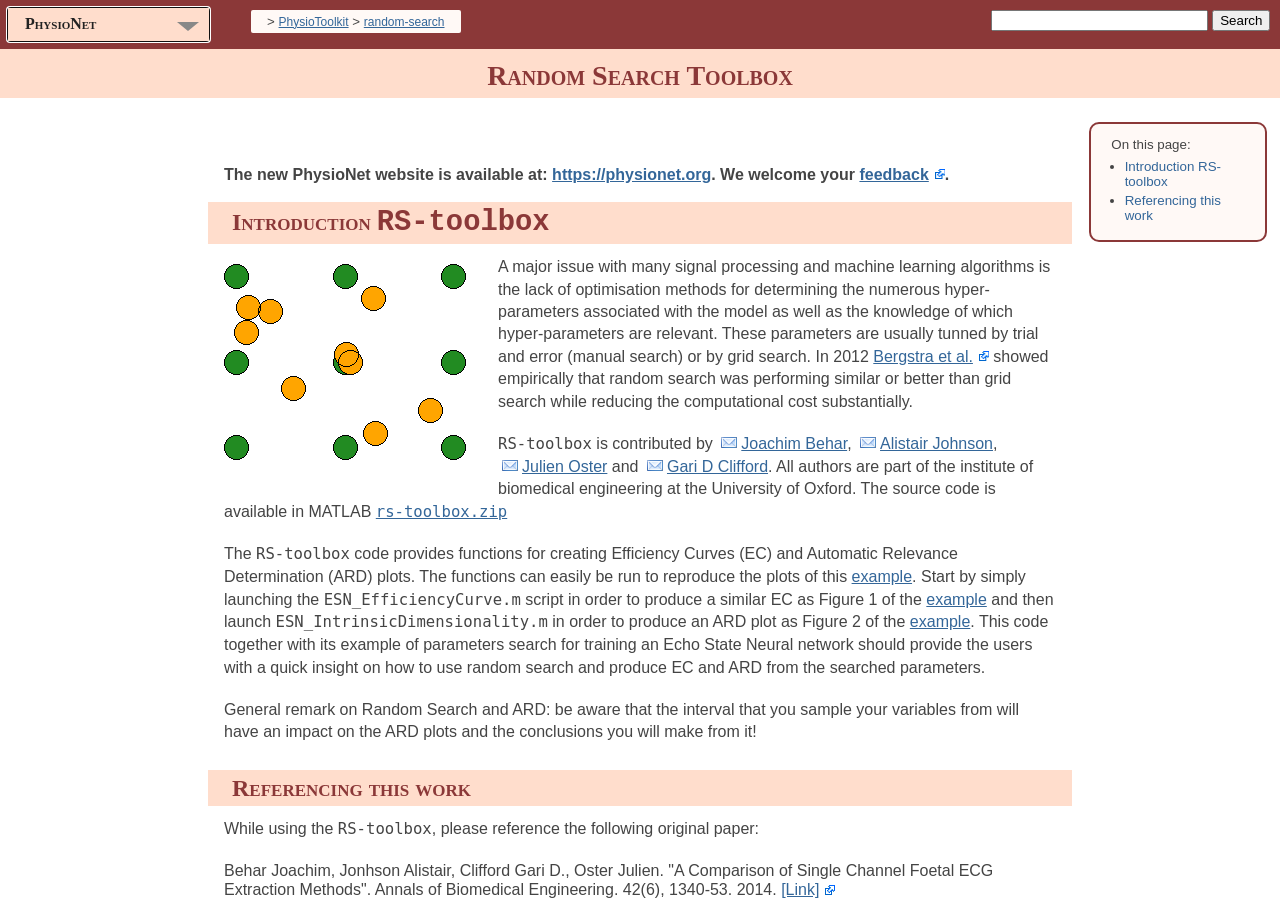Identify and extract the main heading from the webpage.

Random Search Toolbox